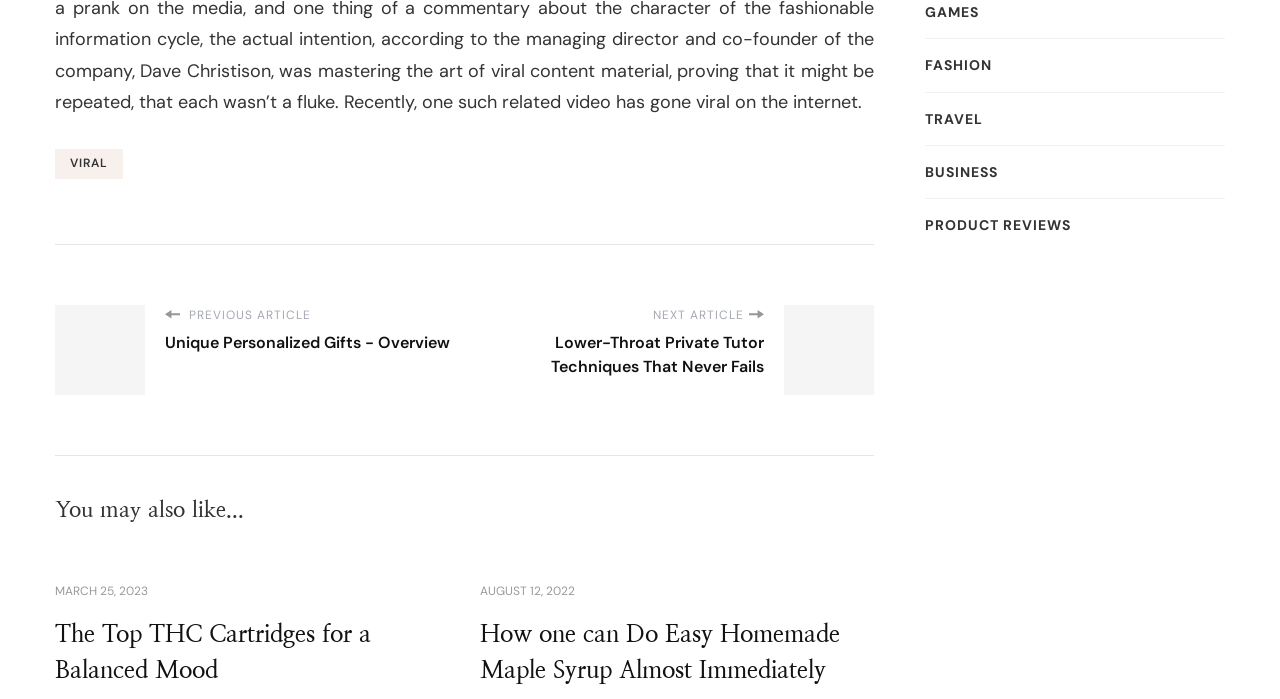Please specify the bounding box coordinates of the area that should be clicked to accomplish the following instruction: "View the 'How one can Do Easy Homemade Maple Syrup Almost Immediately' article". The coordinates should consist of four float numbers between 0 and 1, i.e., [left, top, right, bottom].

[0.375, 0.887, 0.656, 0.979]